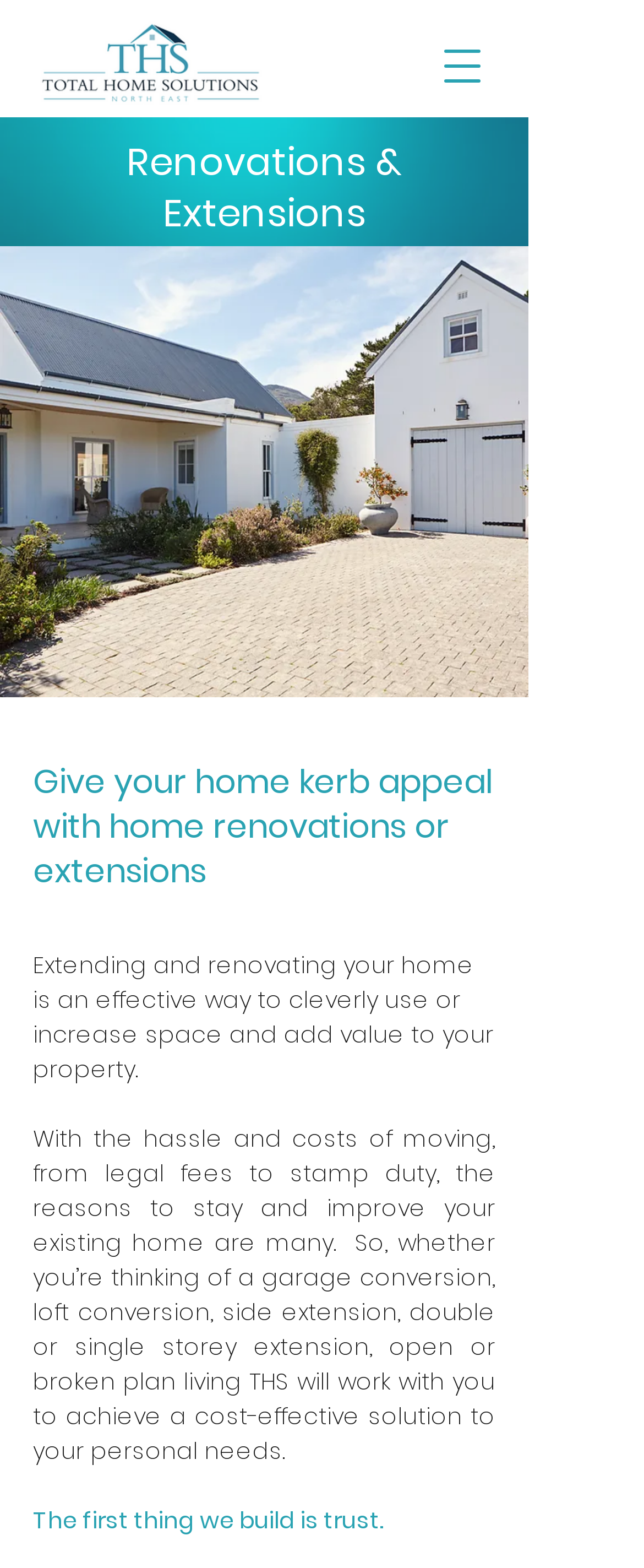Please answer the following question using a single word or phrase: 
What is the company's priority?

Building trust